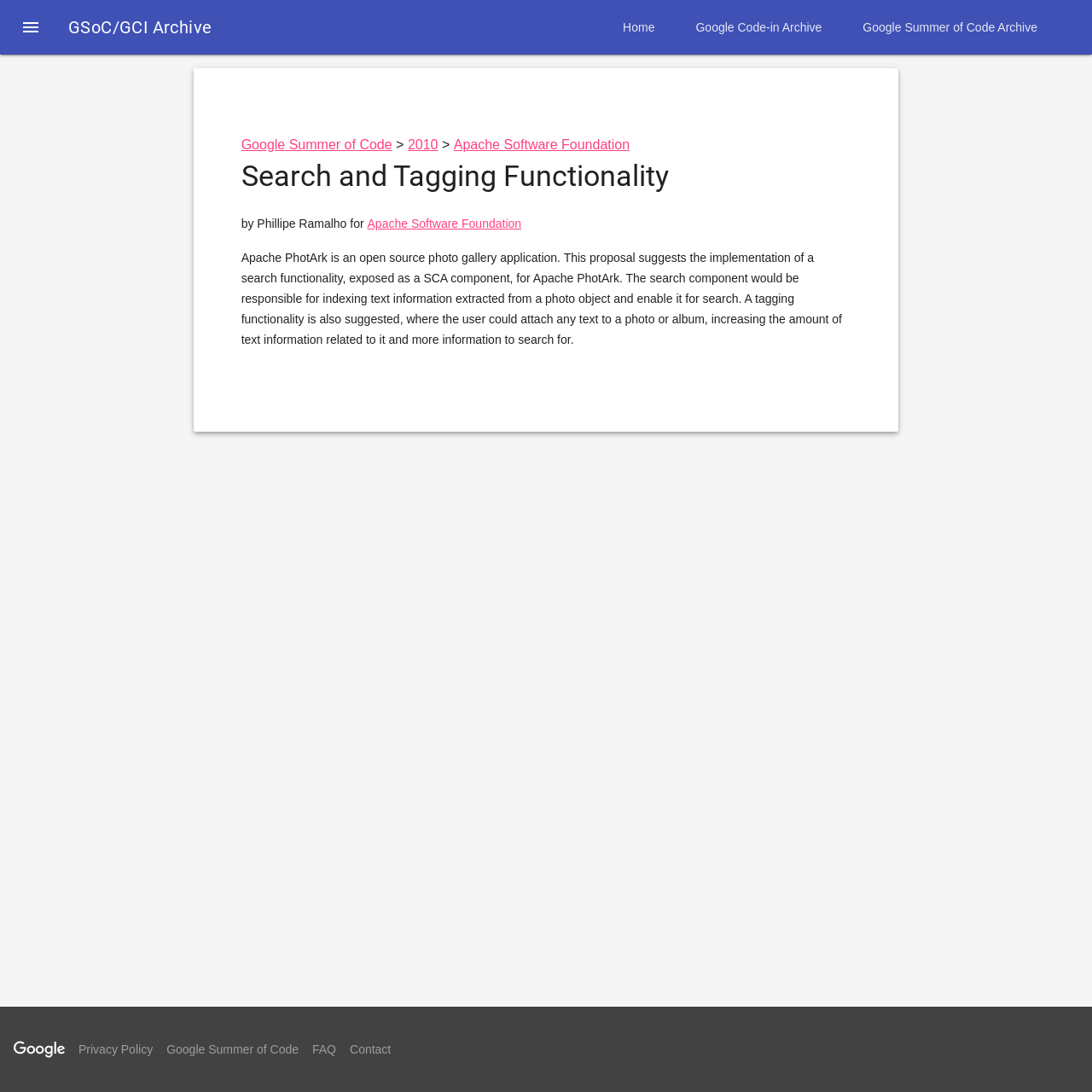Look at the image and answer the question in detail:
What is the name of the photo gallery application?

I found the answer by reading the static text that describes the proposal. It says 'Apache PhotArk is an open source photo gallery application'.